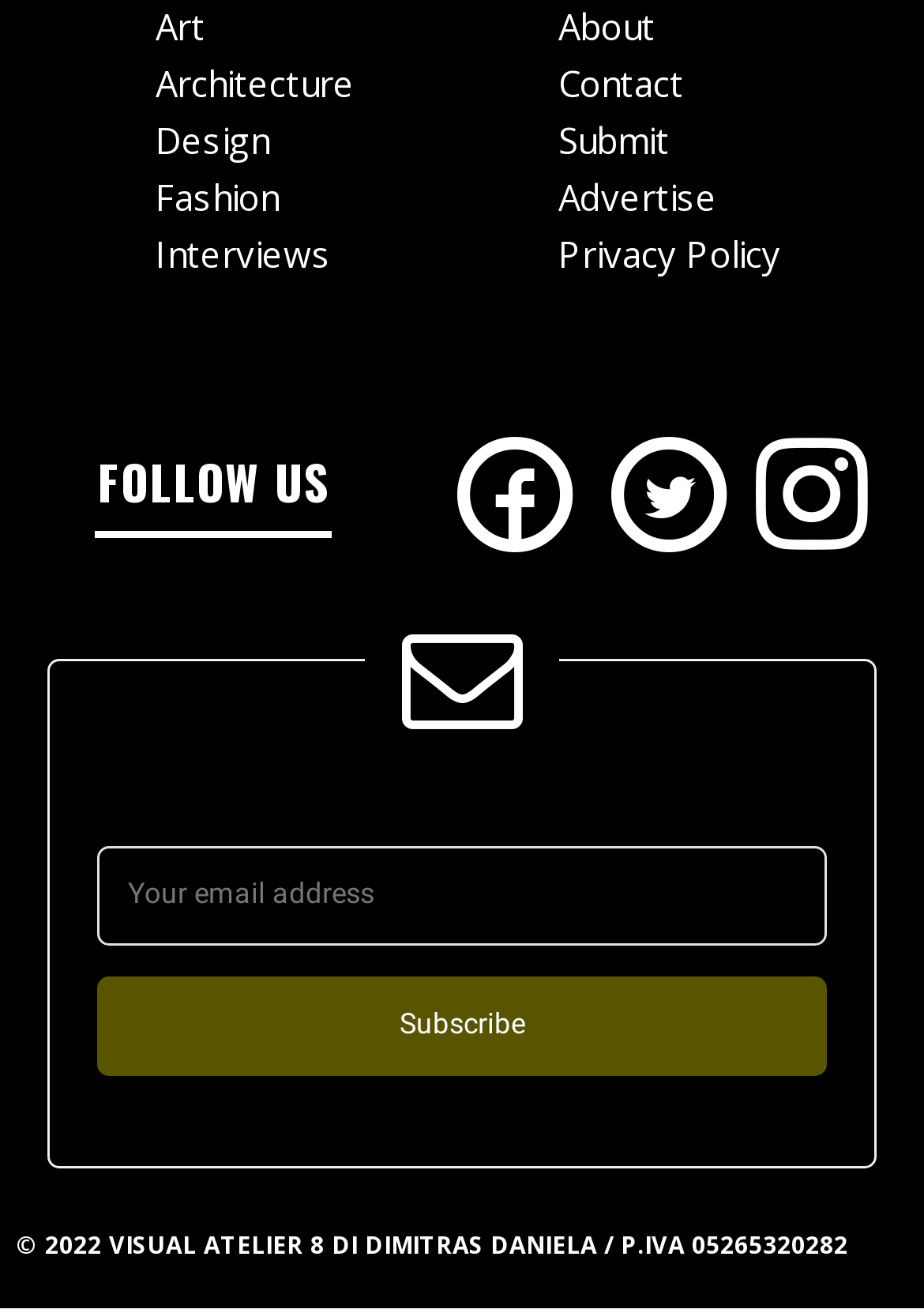Identify the bounding box coordinates of the clickable region necessary to fulfill the following instruction: "click on Art". The bounding box coordinates should be four float numbers between 0 and 1, i.e., [left, top, right, bottom].

[0.168, 0.002, 0.222, 0.038]